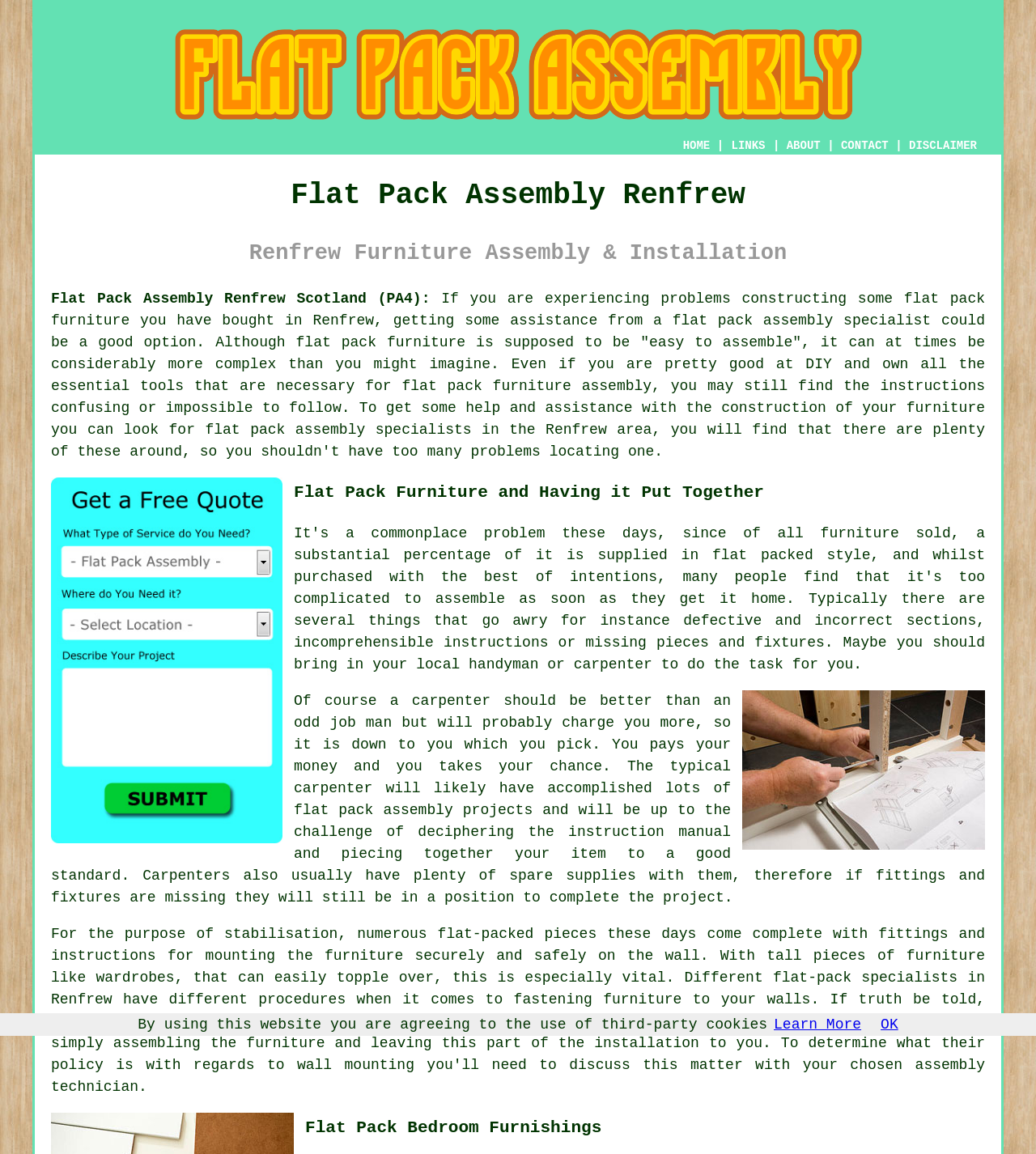Please mark the bounding box coordinates of the area that should be clicked to carry out the instruction: "Click the Free Renfrew Flat Pack Assembly Quotes link".

[0.049, 0.72, 0.273, 0.734]